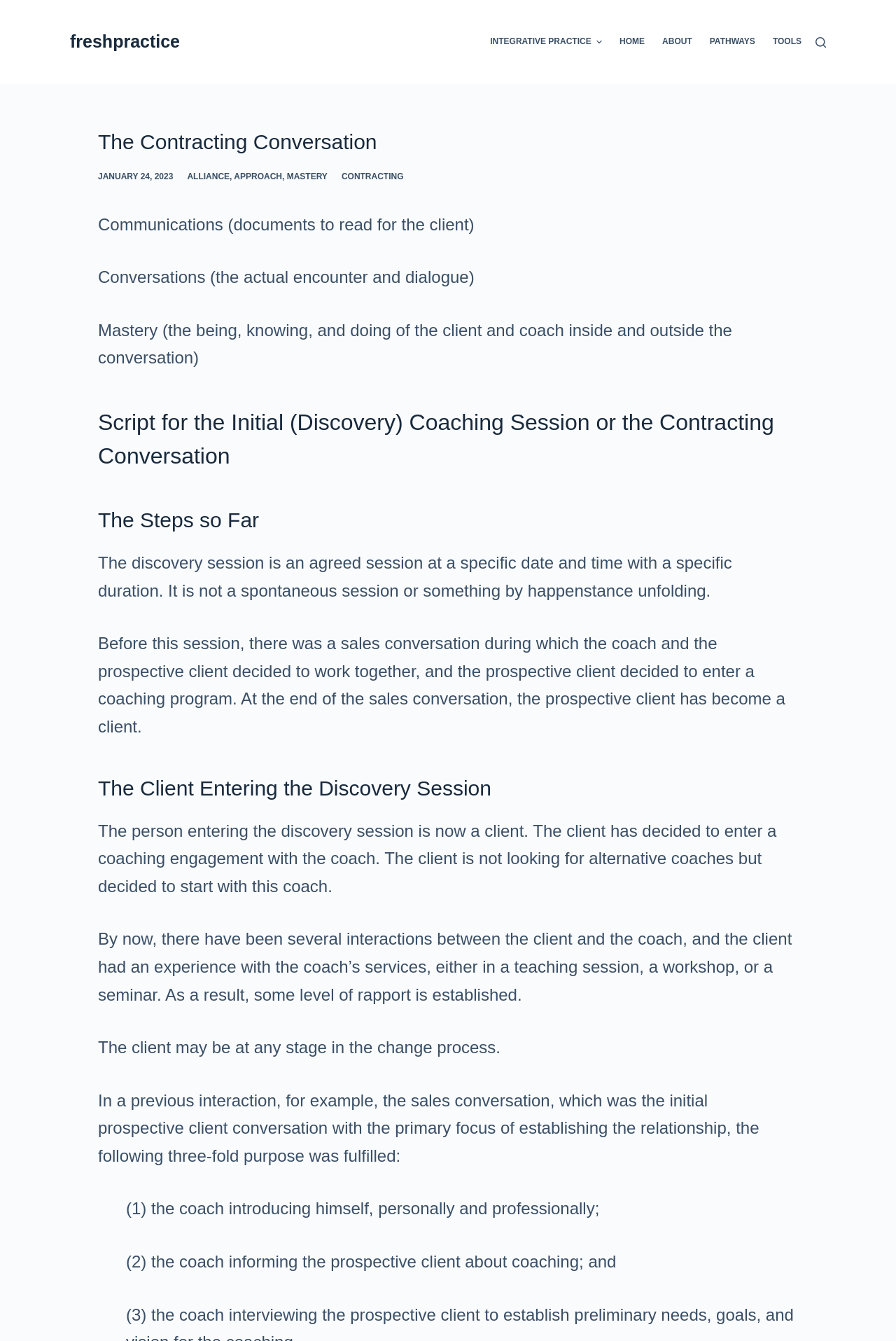Identify and extract the main heading from the webpage.

The Contracting Conversation